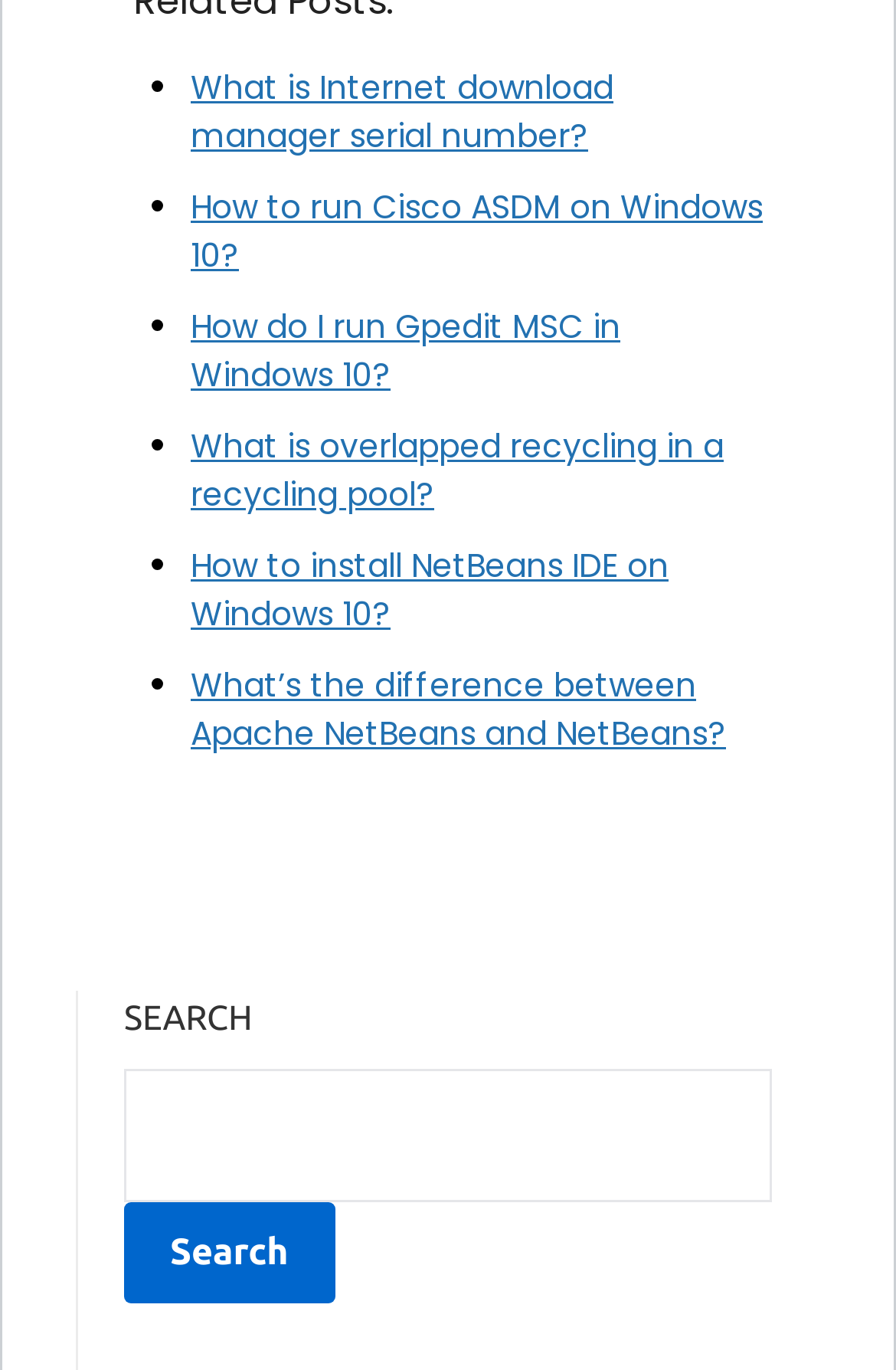How many elements are in the search section?
Based on the image, give a one-word or short phrase answer.

3